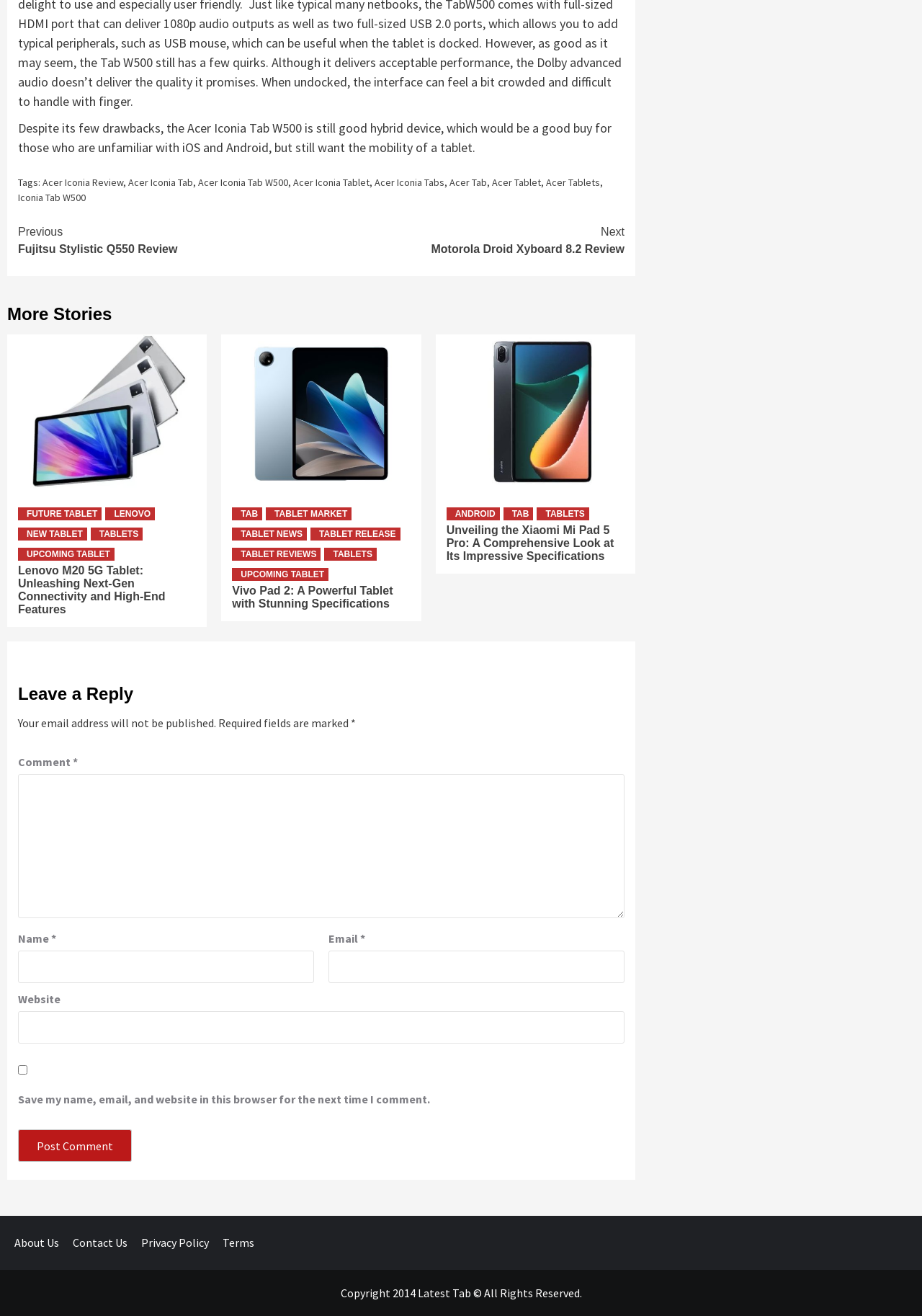Please find the bounding box coordinates of the element that needs to be clicked to perform the following instruction: "Click the 'Home' link". The bounding box coordinates should be four float numbers between 0 and 1, represented as [left, top, right, bottom].

None